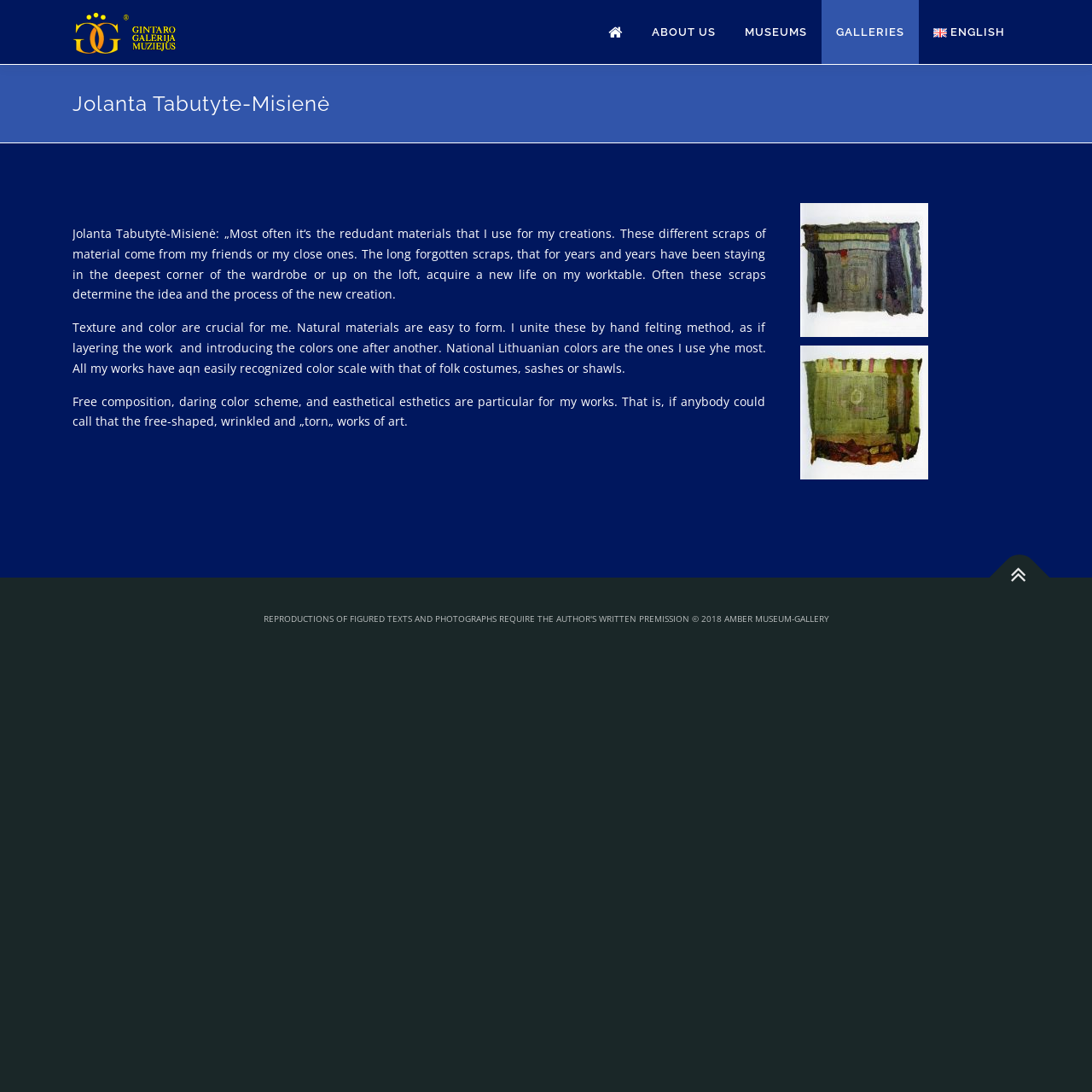How many images are on the webpage?
Provide an in-depth answer to the question, covering all aspects.

There are four image elements on the webpage, including the logo image, the English language flag image, and two images in the figure elements.